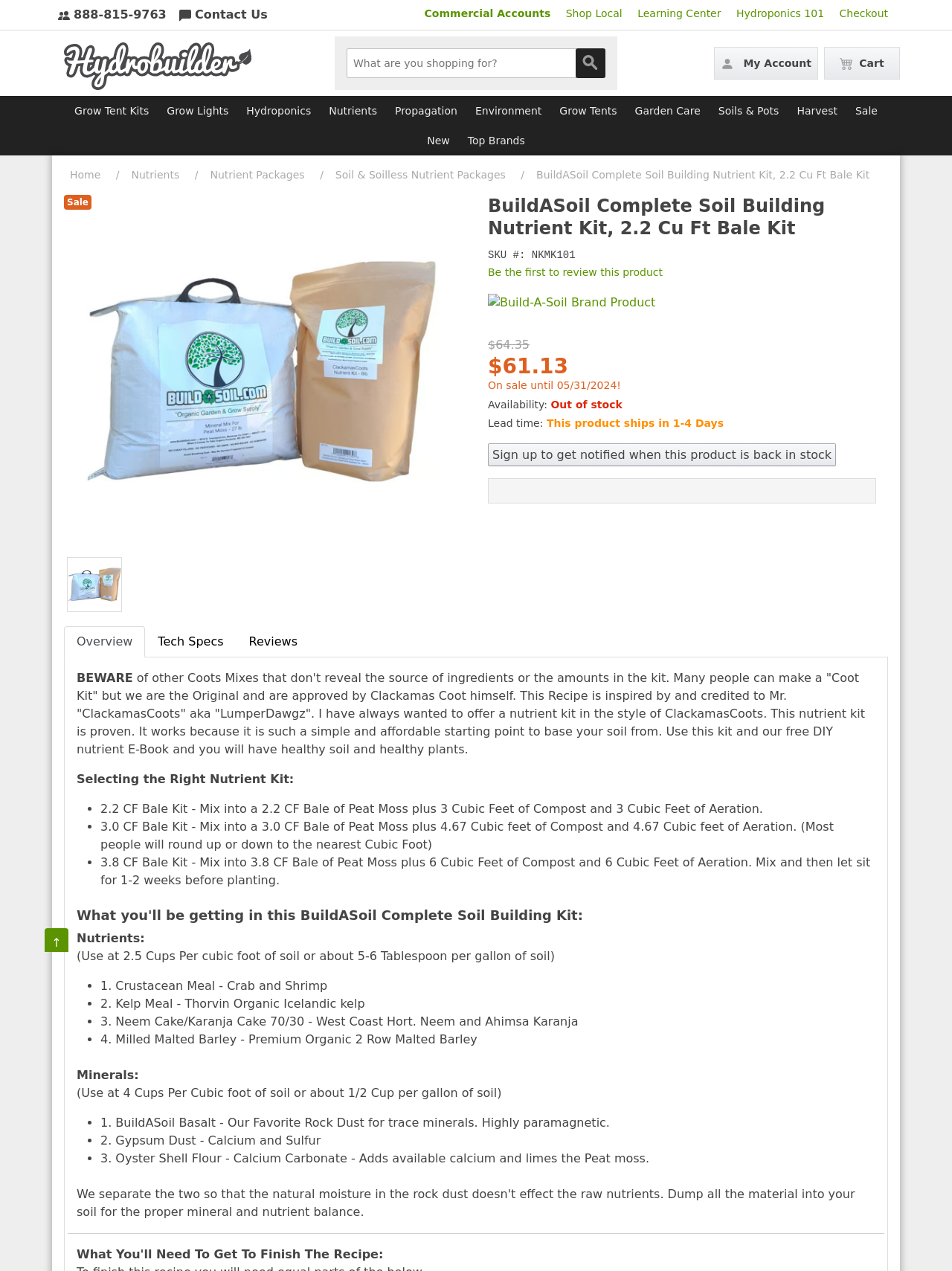Carefully examine the image and provide an in-depth answer to the question: What is the brand of the product?

The brand of the product is obtained from the link element with the content 'Build-A-Soil Brand Product' which is located near the product description.